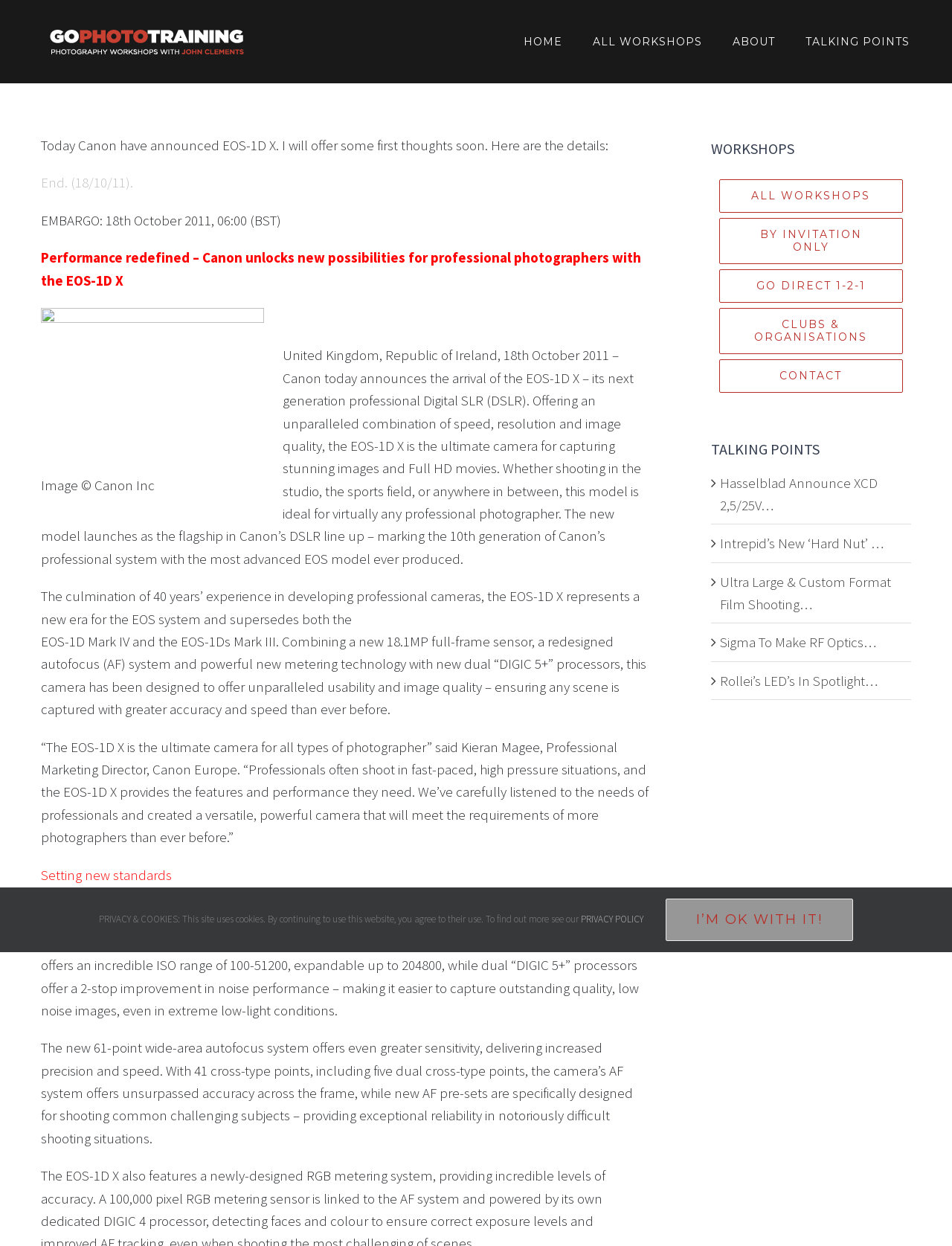Bounding box coordinates should be in the format (top-left x, top-left y, bottom-right x, bottom-right y) and all values should be floating point numbers between 0 and 1. Determine the bounding box coordinate for the UI element described as: CONTACT

[0.755, 0.288, 0.949, 0.315]